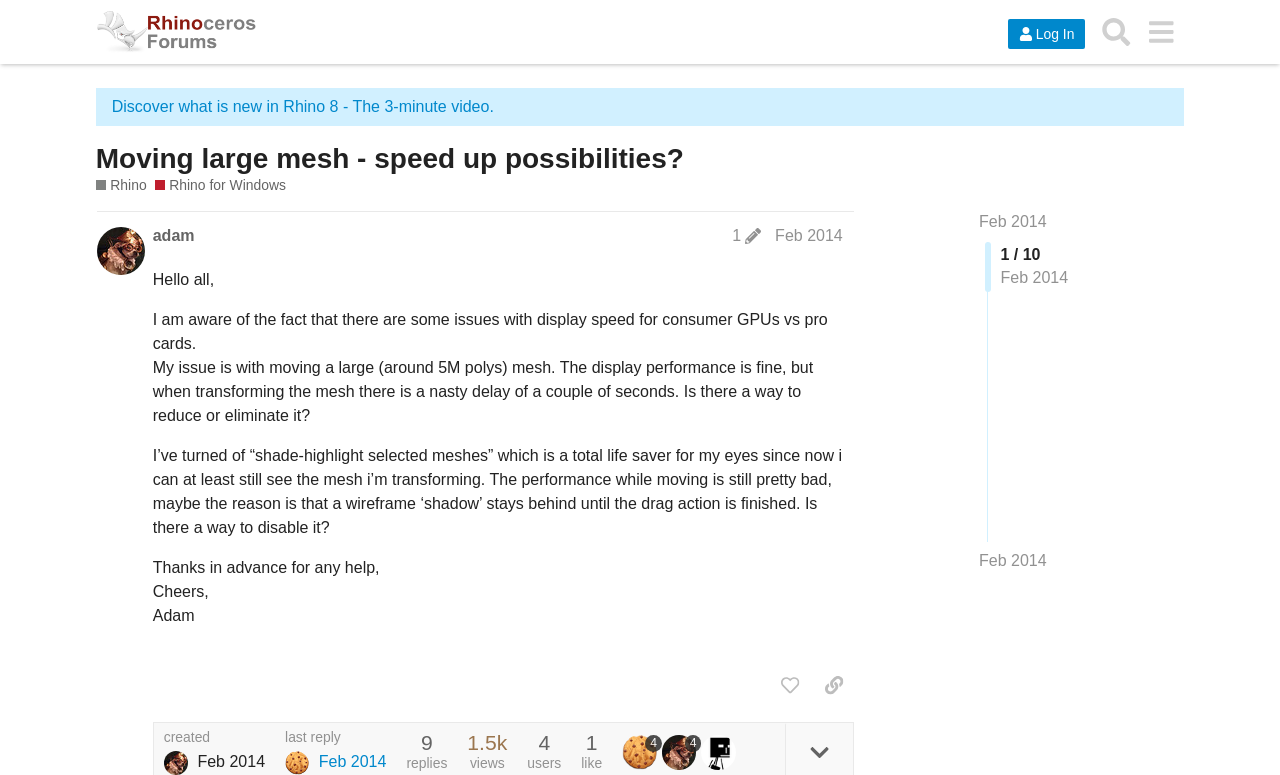Bounding box coordinates are specified in the format (top-left x, top-left y, bottom-right x, bottom-right y). All values are floating point numbers bounded between 0 and 1. Please provide the bounding box coordinate of the region this sentence describes: last reply Feb 2014

[0.223, 0.943, 0.302, 1.0]